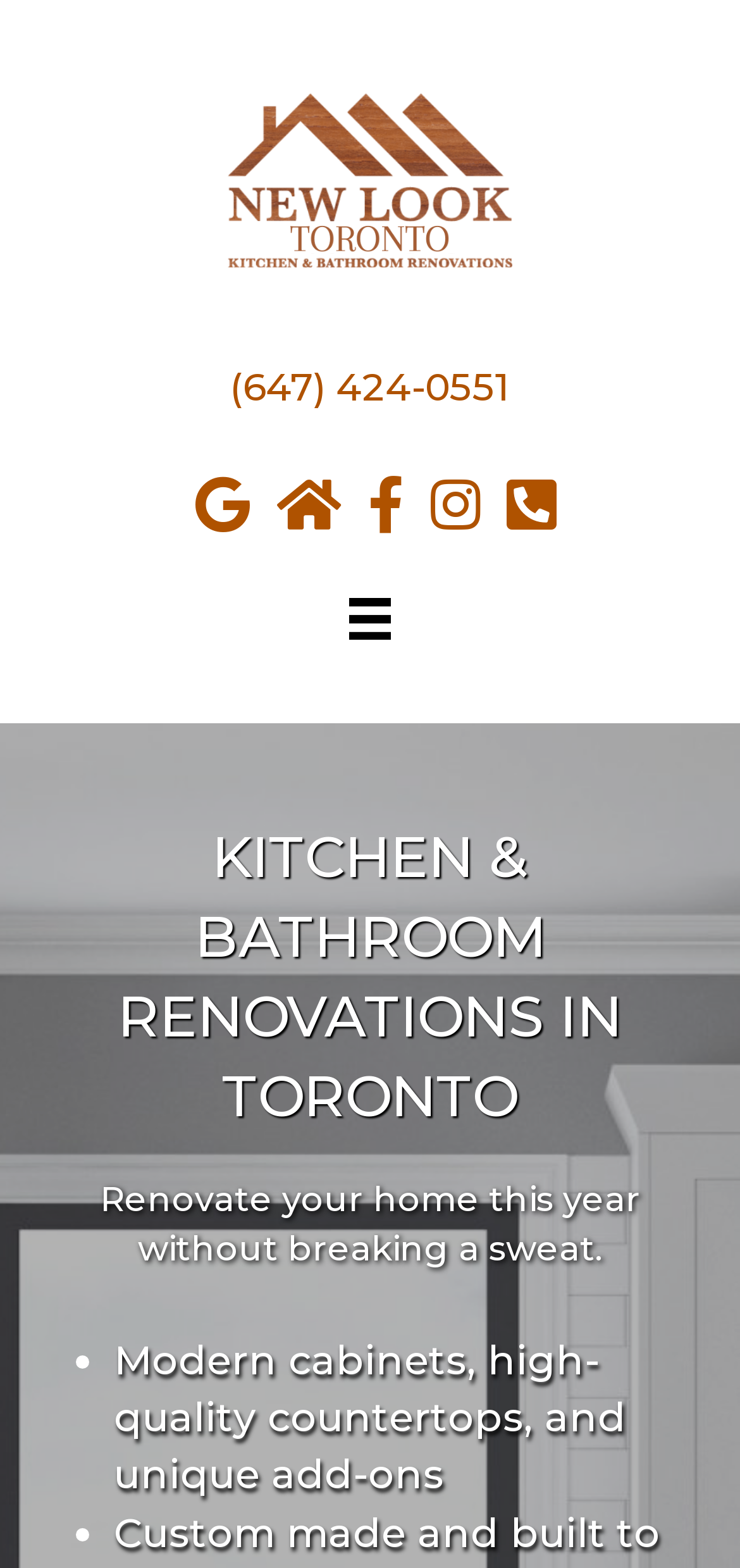Based on the image, please respond to the question with as much detail as possible:
What is the phone number on the webpage?

I found the phone number by looking at the link element with the text '(647) 424-0551' which is located at the top of the webpage, next to the logo.